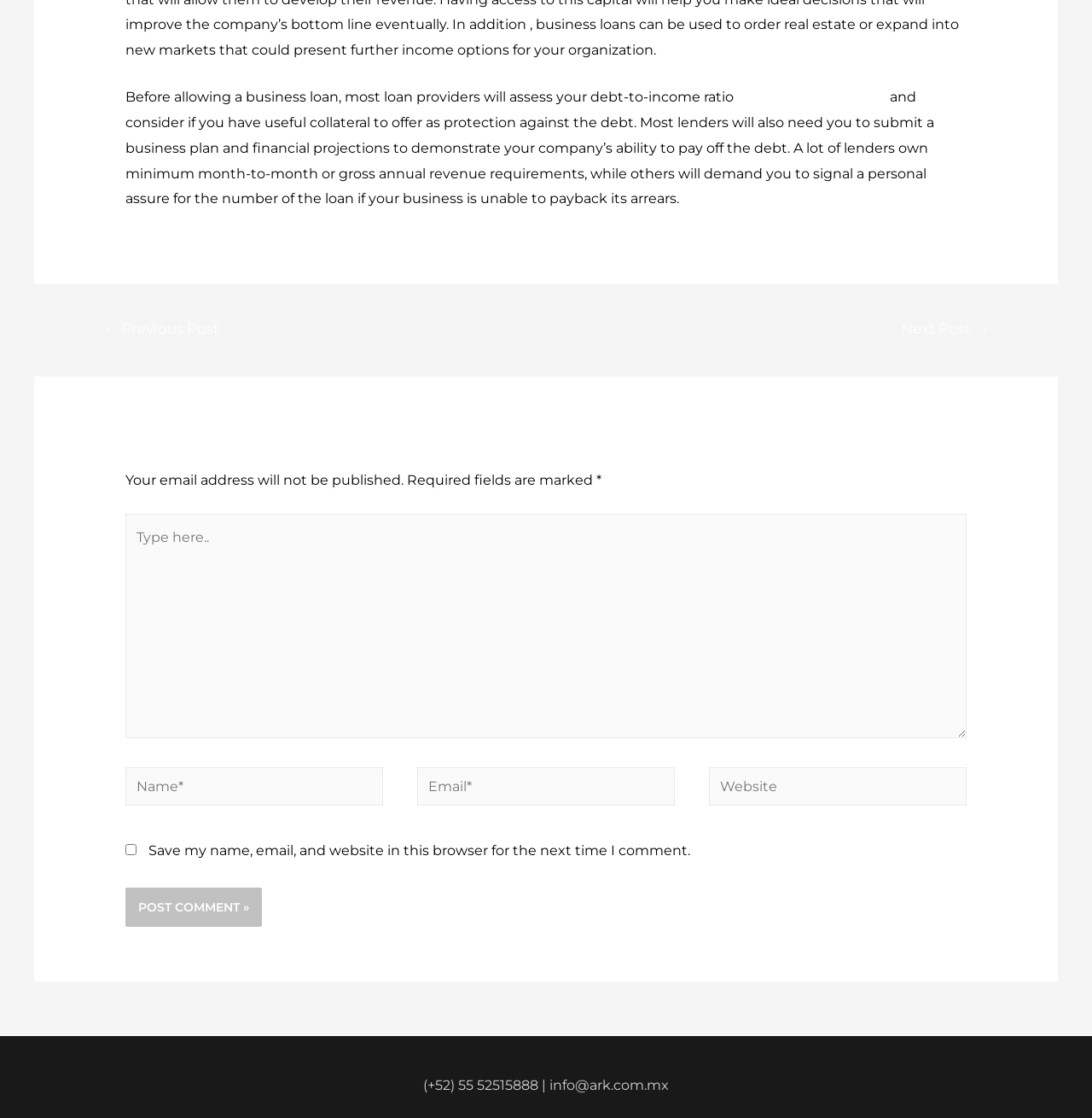Please determine the bounding box coordinates for the UI element described as: "← Previous Post".

[0.074, 0.28, 0.221, 0.311]